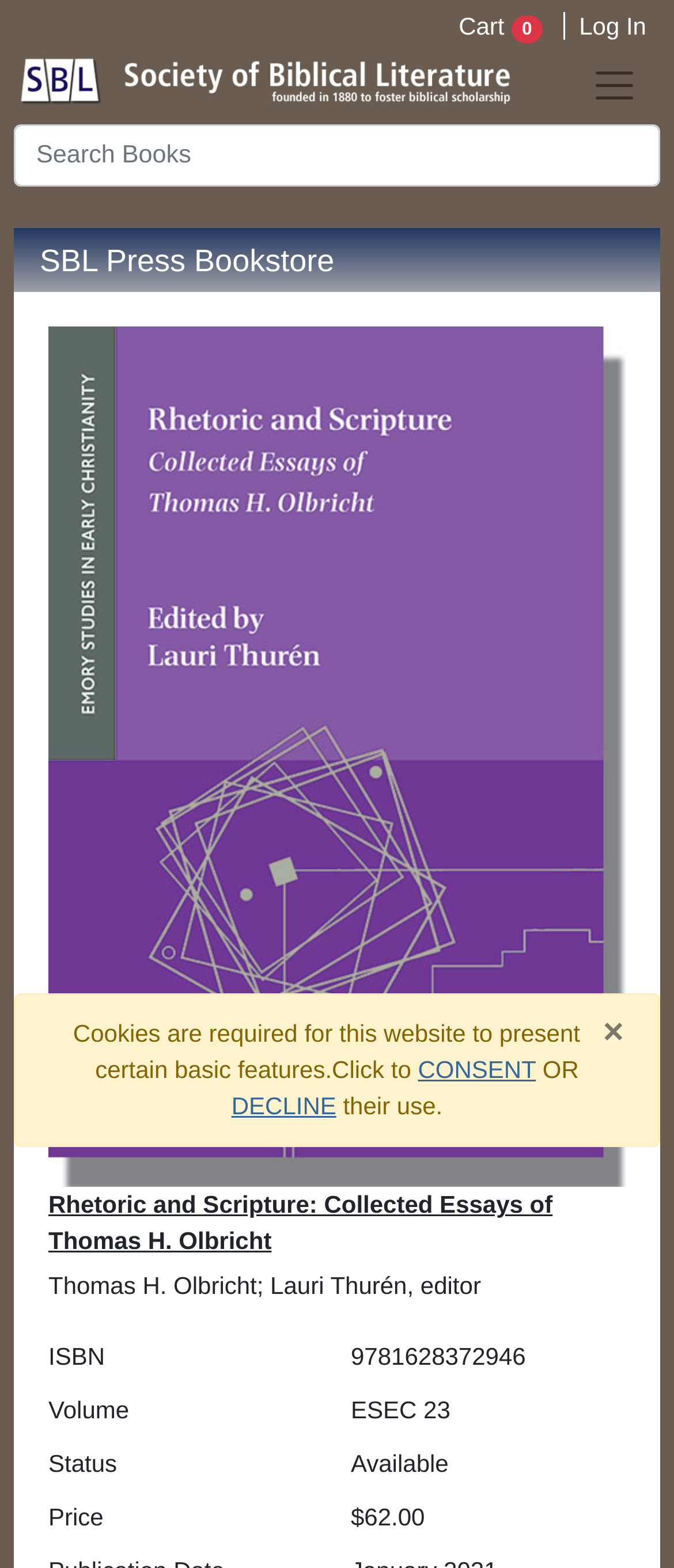Describe all significant elements and features of the webpage.

The webpage is the Society of Biblical Literature Bookstore. At the top right corner, there are two links: "Cart 0" and "Log In". Below them, there is a search bar with a placeholder text "Search Books" and a button next to it. 

On the left side, there is a logo, which is an image, and a link with no text. On the right side of the logo, there is a button with no text. 

The main content of the page is a book description. There is a large image of the book cover, taking up most of the page. Above the image, there is a title "SBL Press Bookstore". Below the image, there is a title "Rhetoric and Scripture: Collected Essays of Thomas H. Olbricht" and the author's name "Thomas H. Olbricht; Lauri Thurén, editor". 

Further down, there are details about the book, including the ISBN number "9781628372946", the volume "ESEC 23", the status "Available", and the price "$62.00". 

At the bottom of the page, there is a notification about cookies, with a link to "CONSENT" and another link to "DECLINE".